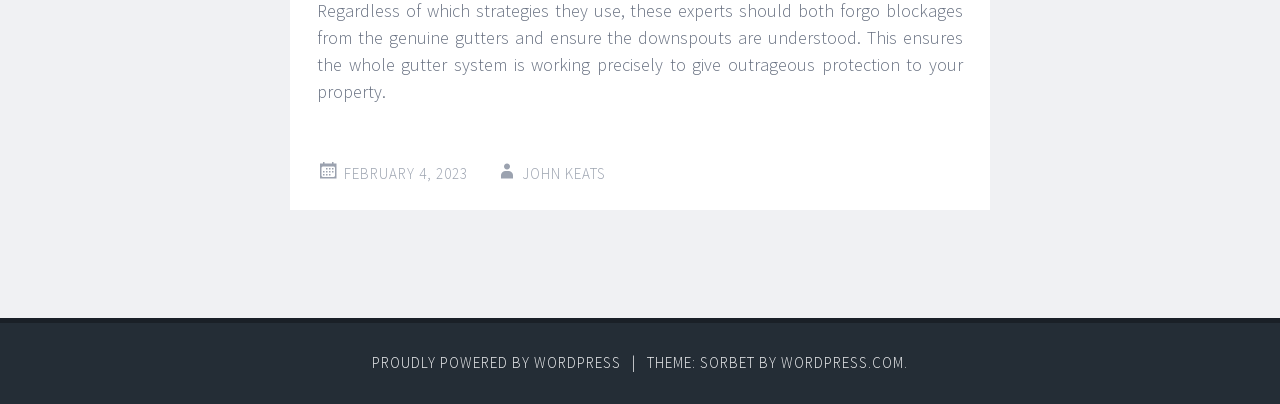Please specify the bounding box coordinates in the format (top-left x, top-left y, bottom-right x, bottom-right y), with values ranging from 0 to 1. Identify the bounding box for the UI component described as follows: WordPress.com

[0.61, 0.874, 0.706, 0.921]